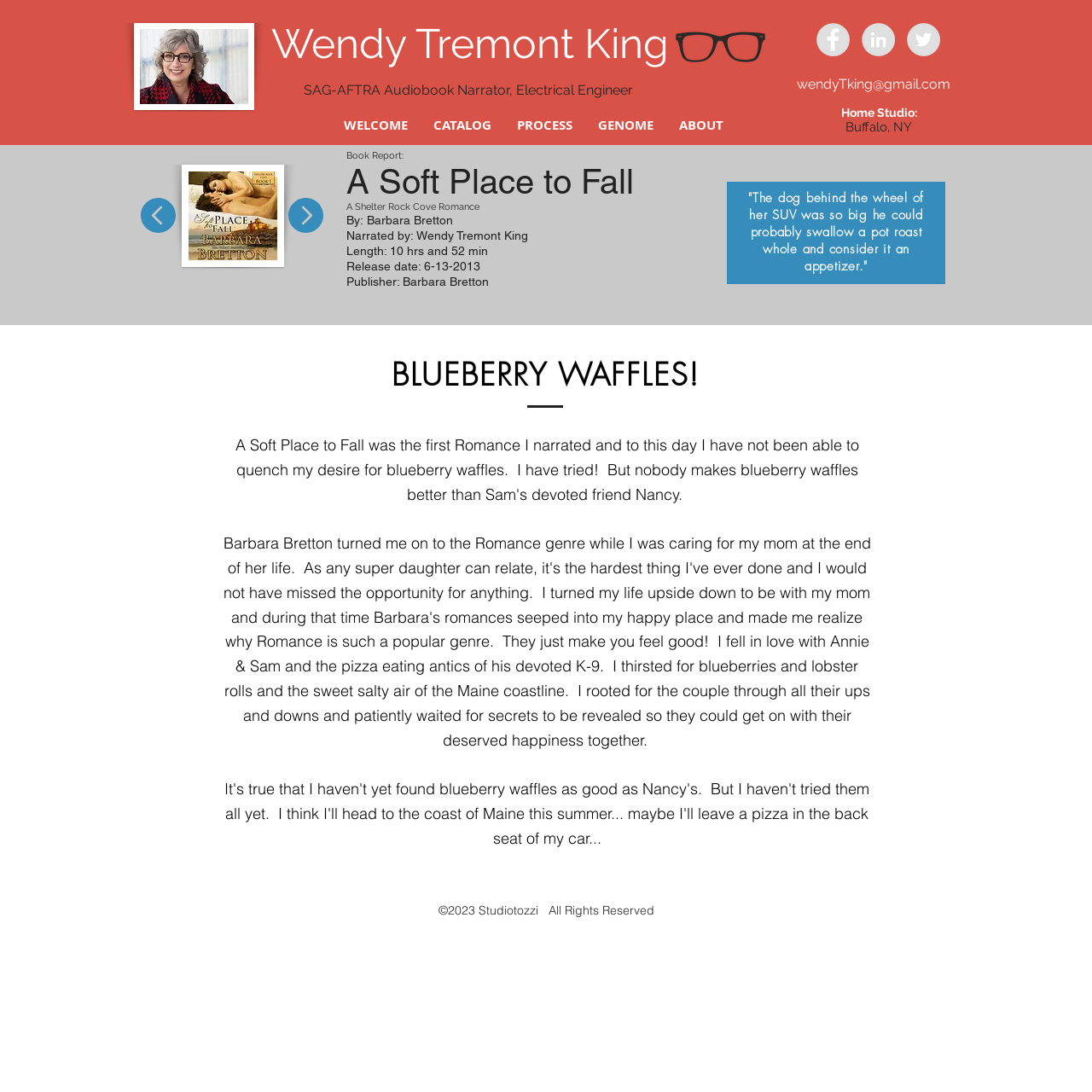From the screenshot, find the bounding box of the UI element matching this description: "aria-label="LinkedIn - Grey Circle"". Supply the bounding box coordinates in the form [left, top, right, bottom], each a float between 0 and 1.

[0.789, 0.021, 0.82, 0.052]